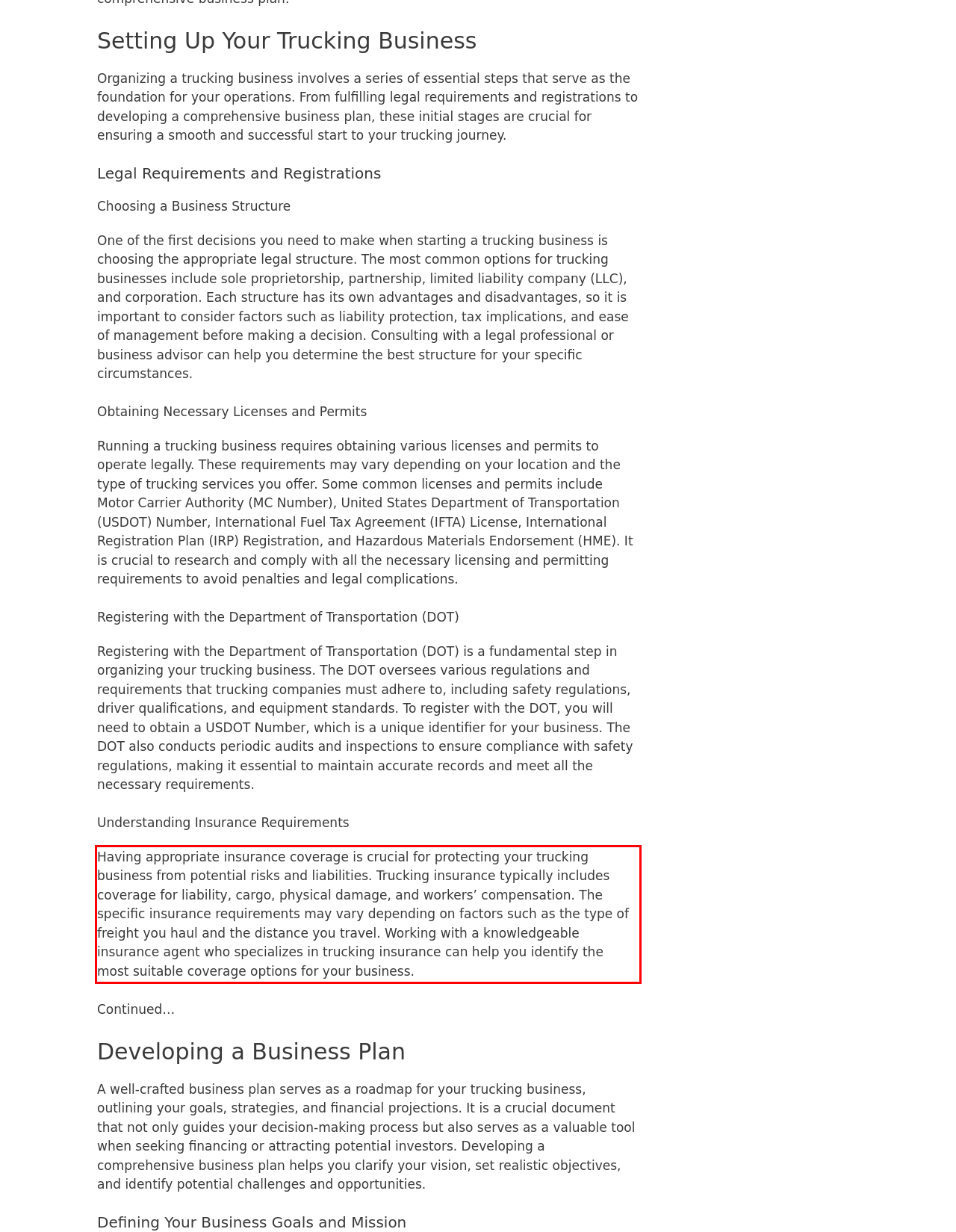Identify the red bounding box in the webpage screenshot and perform OCR to generate the text content enclosed.

Having appropriate insurance coverage is crucial for protecting your trucking business from potential risks and liabilities. Trucking insurance typically includes coverage for liability, cargo, physical damage, and workers’ compensation. The specific insurance requirements may vary depending on factors such as the type of freight you haul and the distance you travel. Working with a knowledgeable insurance agent who specializes in trucking insurance can help you identify the most suitable coverage options for your business.